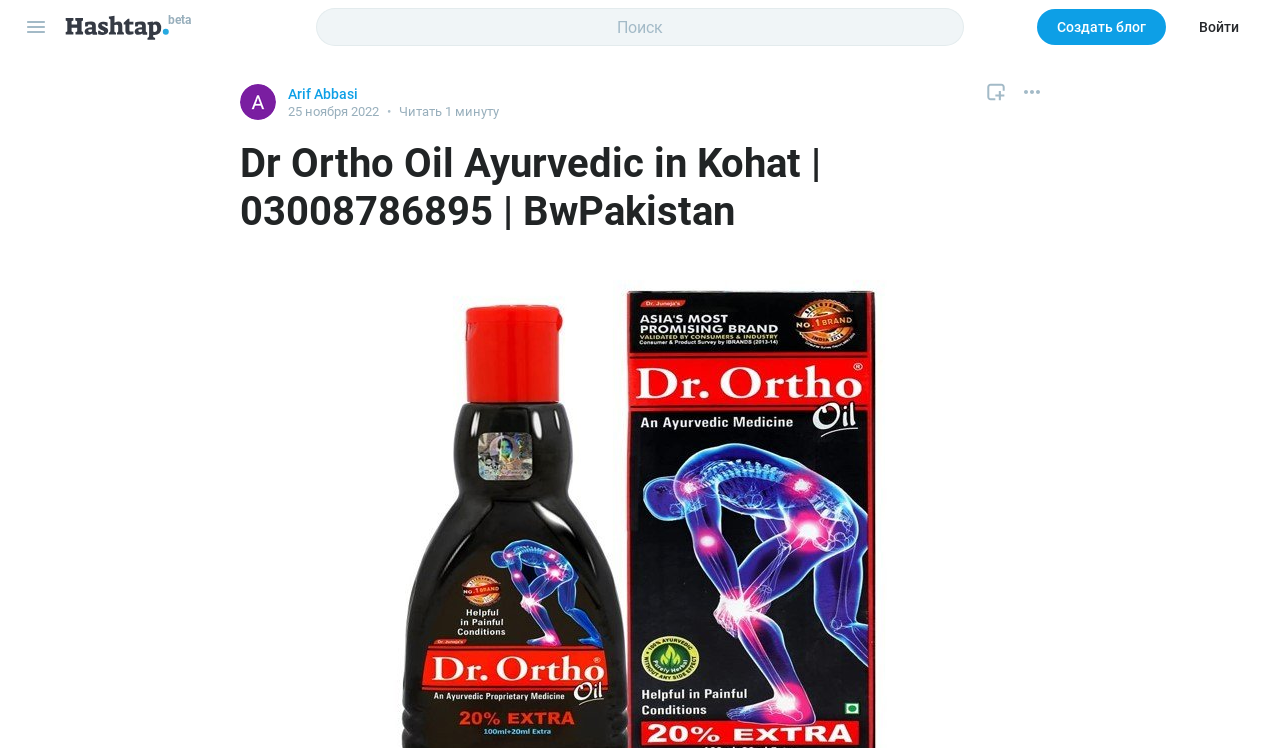Provide an in-depth description of the elements and layout of the webpage.

The webpage appears to be a blog or article page, with a focus on a specific topic related to Dr. Ortho Oil Ayurvedic in Kohat. At the top left, there is a button with an image, followed by a link labeled "beta" with an accompanying image. To the right of these elements, there is a search bar with a combobox and a button with an image.

Below the search bar, there are three buttons: "Создать блог" (Create a blog), "Войти" (Log in), and another button with an image. The main content area begins with a header section that includes a link to the author's profile, Arif Abbasi, accompanied by an image. The header also features a heading with the title "Arif Abbasi" and a link to the same profile.

Underneath the header, there is a time stamp indicating the publication date, "25 ноября 2022" (November 25, 2022), and a text stating "Читать 1 минуту" (Read for 1 minute). The main content area also includes two buttons with images, likely for sharing or interacting with the post.

The main heading of the page, "Dr Ortho Oil Ayurvedic in Kohat | 03008786895 | BwPakistan", is located below the header section, accompanied by an image labeled "Image for post". Overall, the webpage appears to be a blog post or article page with a focus on a specific topic, featuring a prominent image and various interactive elements.